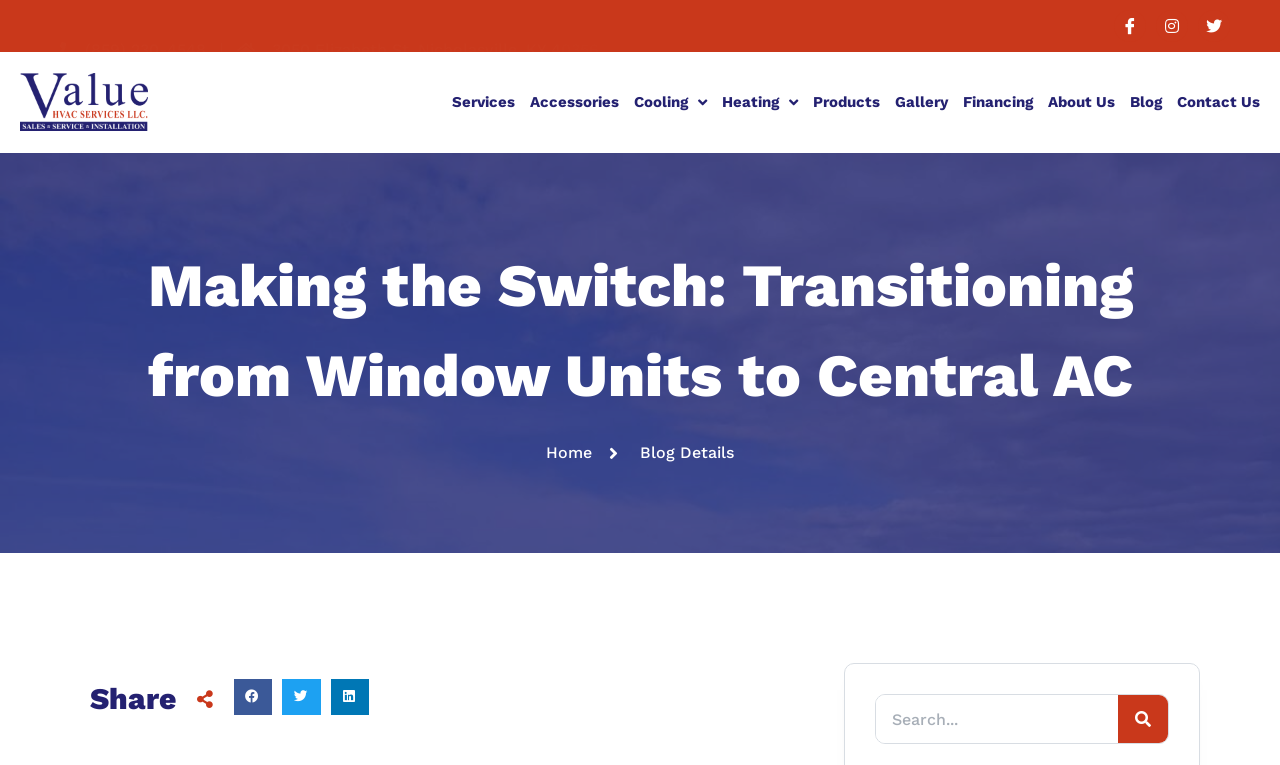Explain the contents of the webpage comprehensively.

This webpage is about Value HVAC Services, with a focus on transitioning from window air conditioning units to central AC. At the top left, there is a phone number and an address, followed by social media links to Facebook, Instagram, and Twitter. Below these, there is a navigation menu with links to Services, Accessories, Cooling, Heating, Products, Gallery, Financing, About Us, Blog, and Contact Us.

The main heading, "Making the Switch: Transitioning from Window Units to Central AC", is prominently displayed in the middle of the page. Below this, there is a link to the Home page, followed by a "Blog Details" section.

On the right side of the page, there is a "Share" section with buttons to share the content on Facebook, Twitter, and LinkedIn. At the bottom right, there is a search bar with a search box and a search button.

The overall content of the page appears to be related to HVAC services, with a focus on central air conditioning systems and the benefits of transitioning from window units.